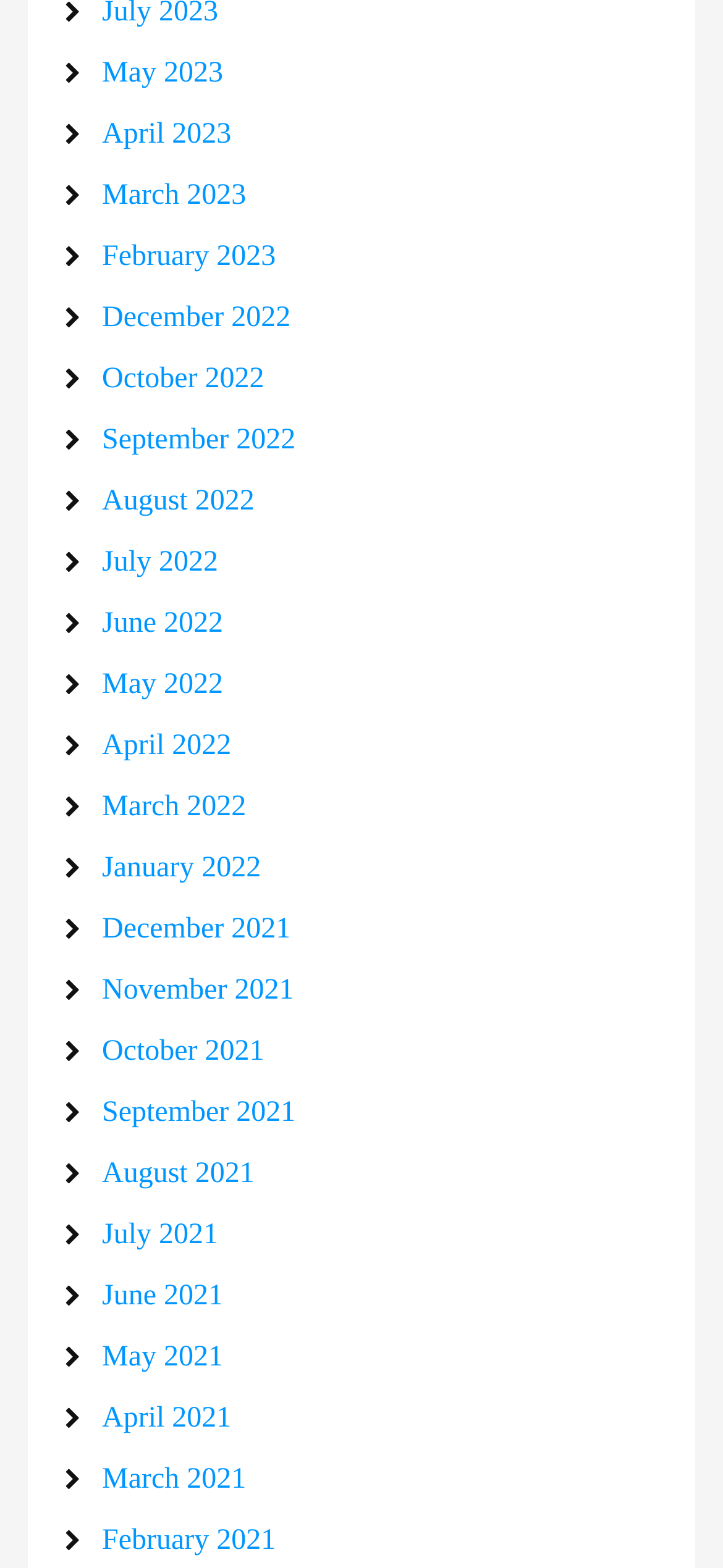Provide the bounding box coordinates for the area that should be clicked to complete the instruction: "browse June 2021".

[0.141, 0.816, 0.309, 0.836]